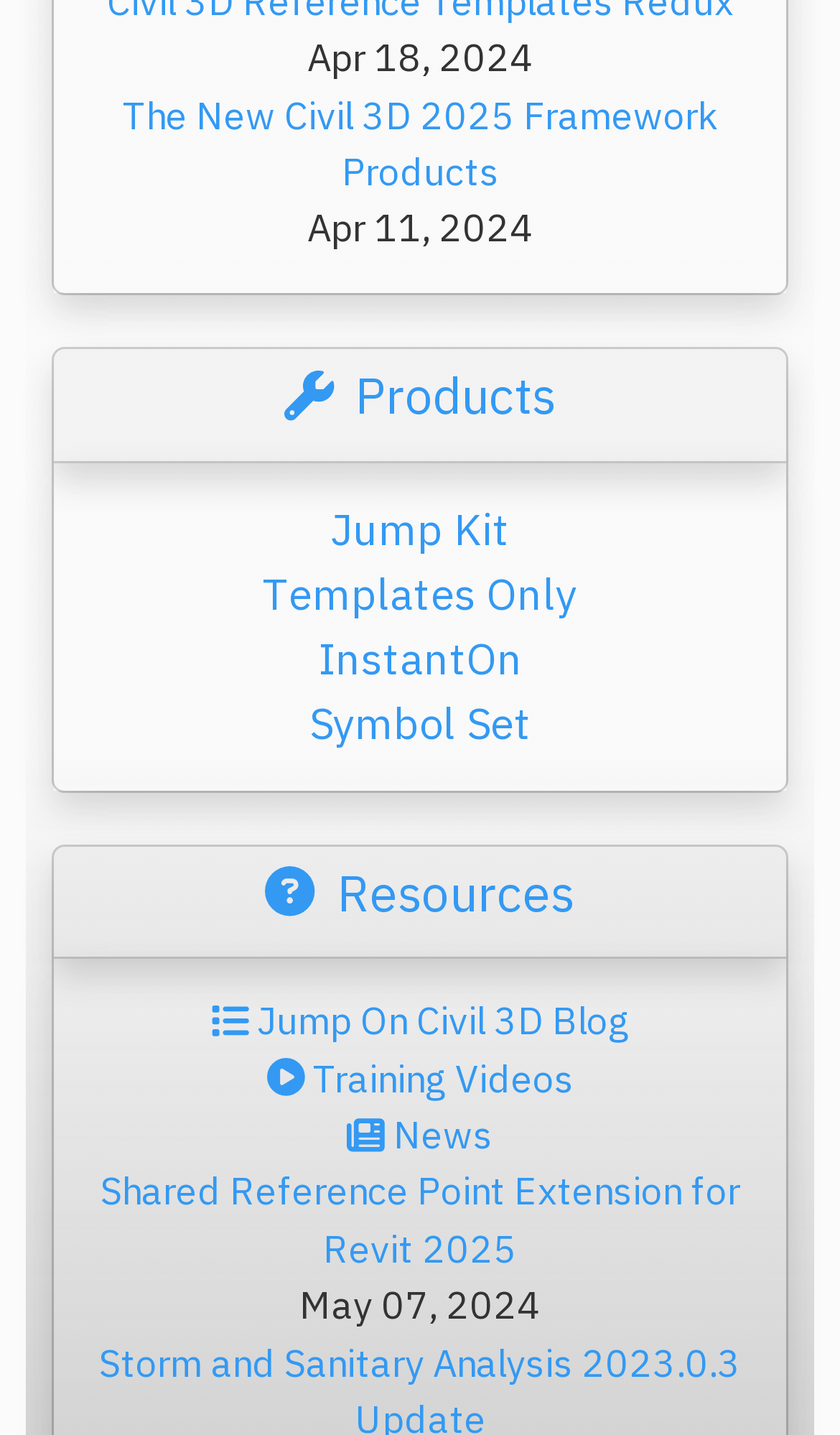How many dates are mentioned on the webpage?
Use the screenshot to answer the question with a single word or phrase.

3